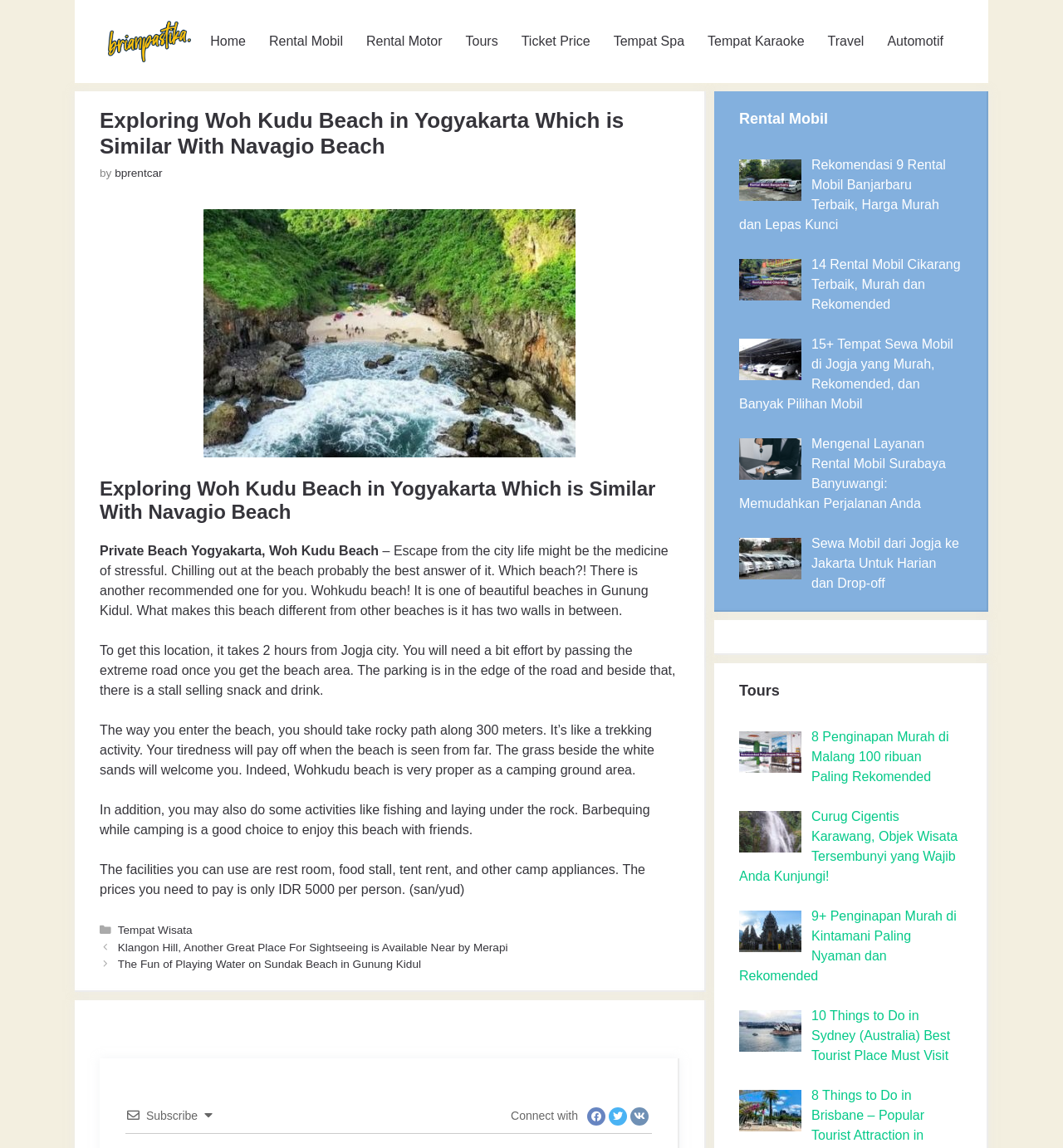Find the bounding box coordinates corresponding to the UI element with the description: "Tempat Spa". The coordinates should be formatted as [left, top, right, bottom], with values as floats between 0 and 1.

[0.566, 0.014, 0.655, 0.058]